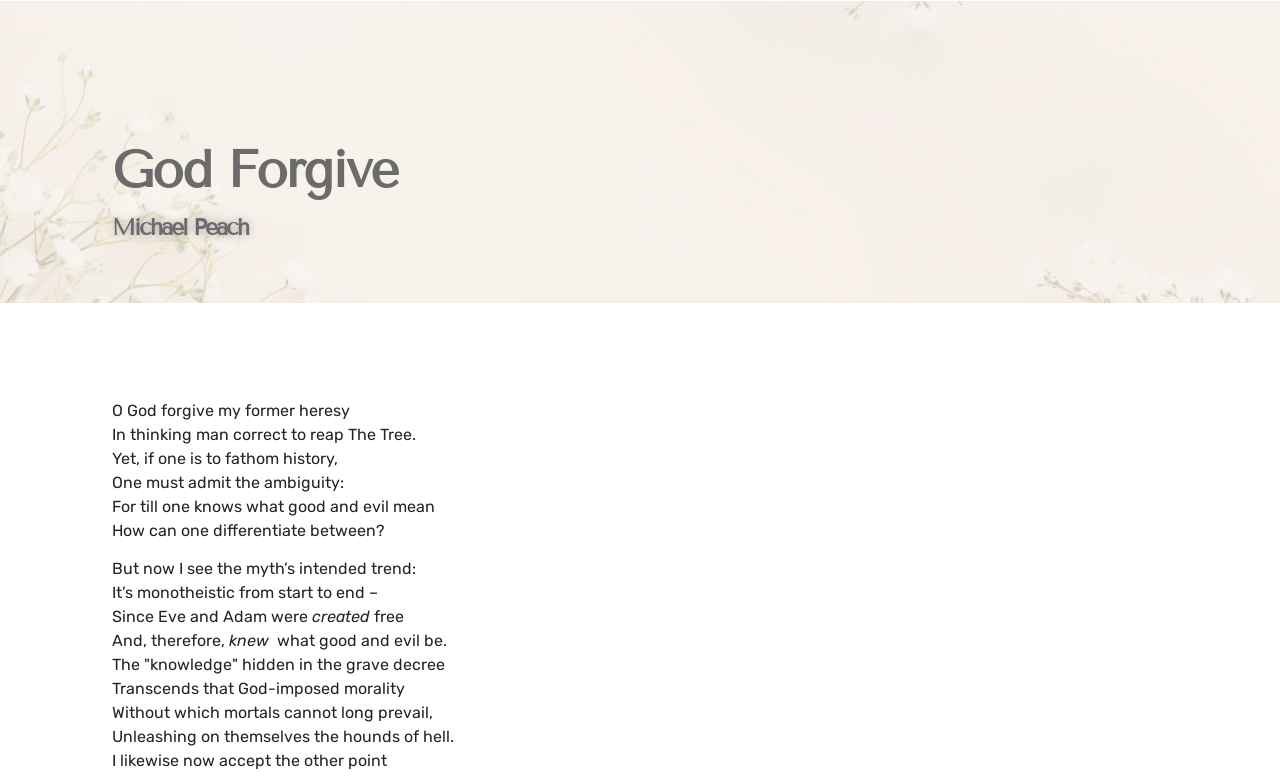What is the theme of the poem?
Look at the image and respond with a one-word or short phrase answer.

Morality and God